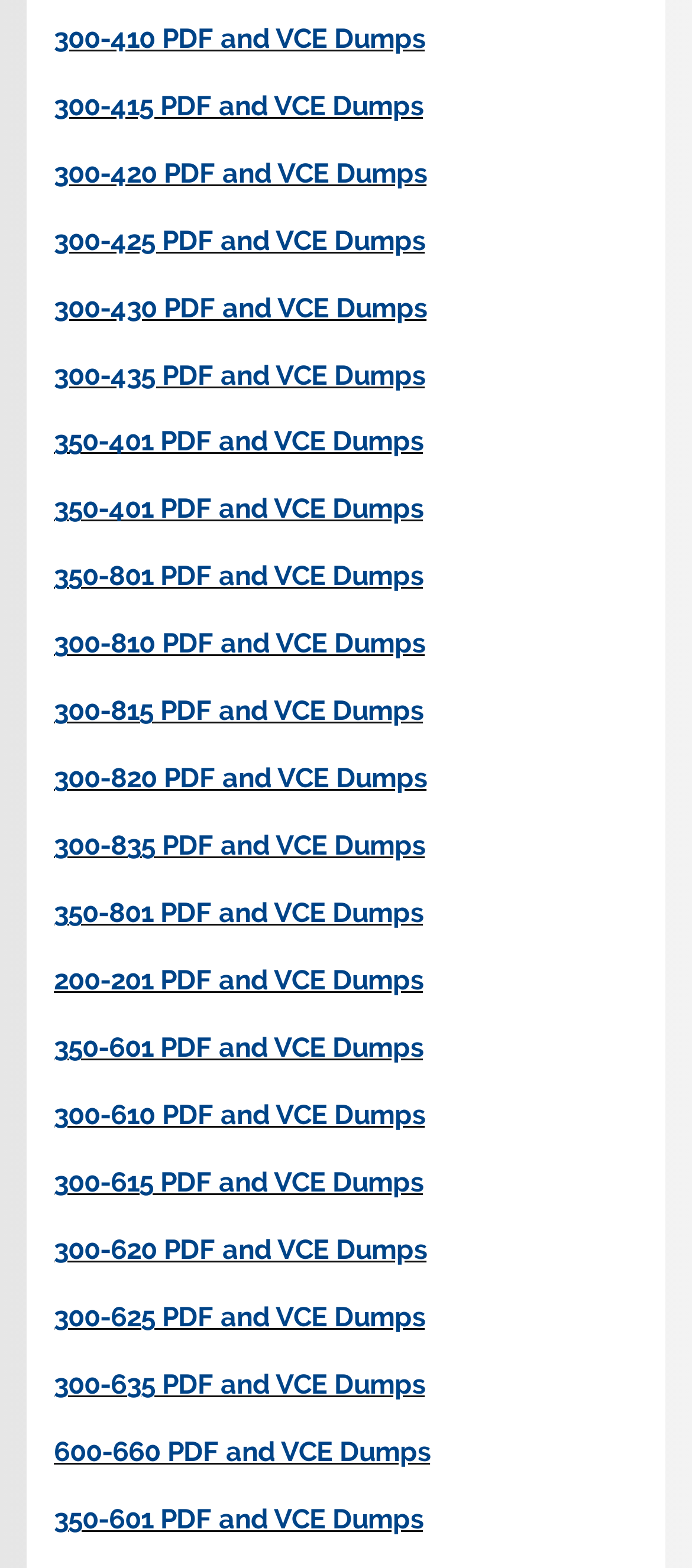Determine the bounding box coordinates for the clickable element required to fulfill the instruction: "Enter your email in the 'Email' textbox". Provide the coordinates as four float numbers between 0 and 1, i.e., [left, top, right, bottom].

None